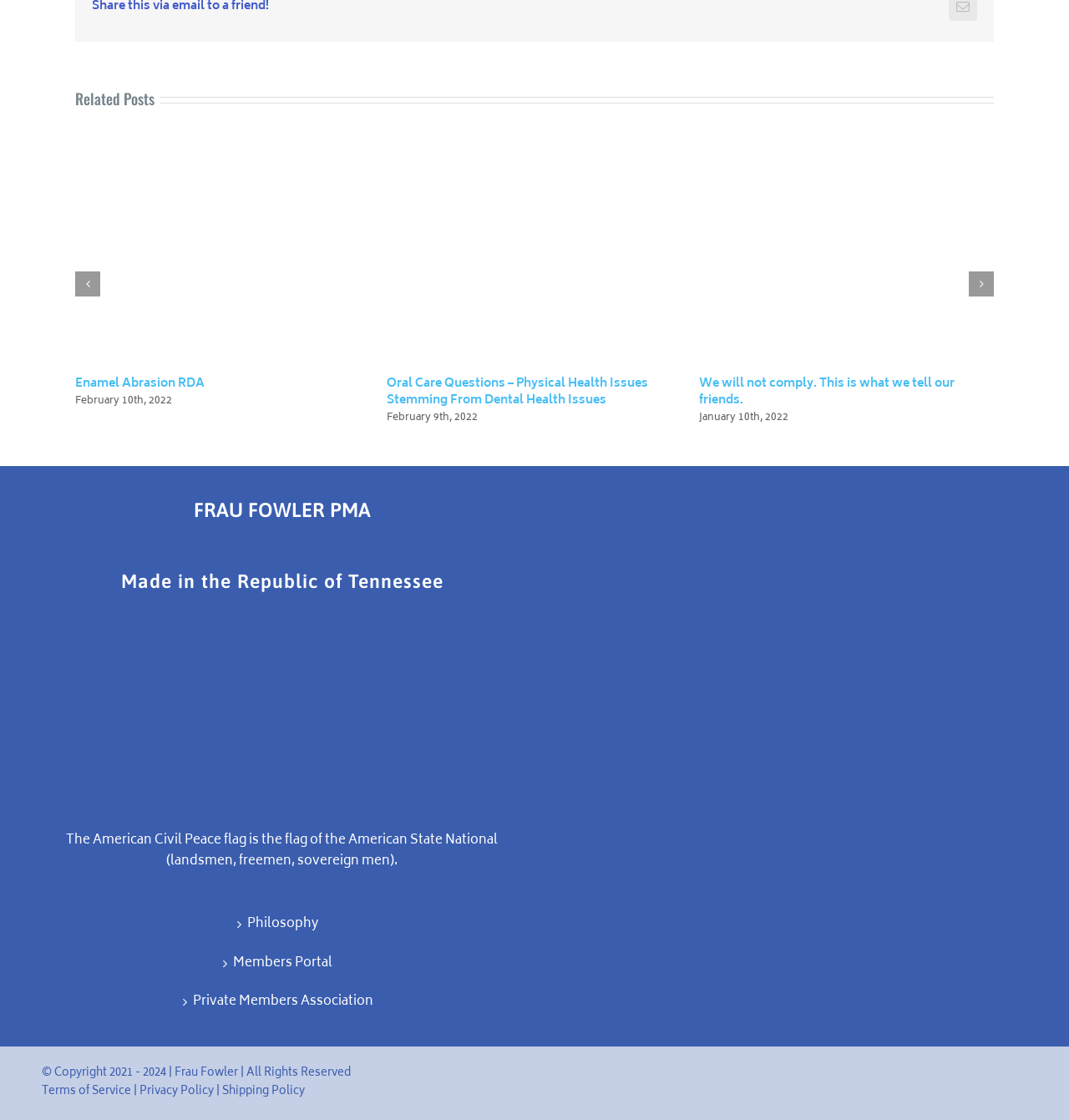Please locate the bounding box coordinates of the element that needs to be clicked to achieve the following instruction: "Click the 'Previous slide' button". The coordinates should be four float numbers between 0 and 1, i.e., [left, top, right, bottom].

[0.07, 0.242, 0.094, 0.265]